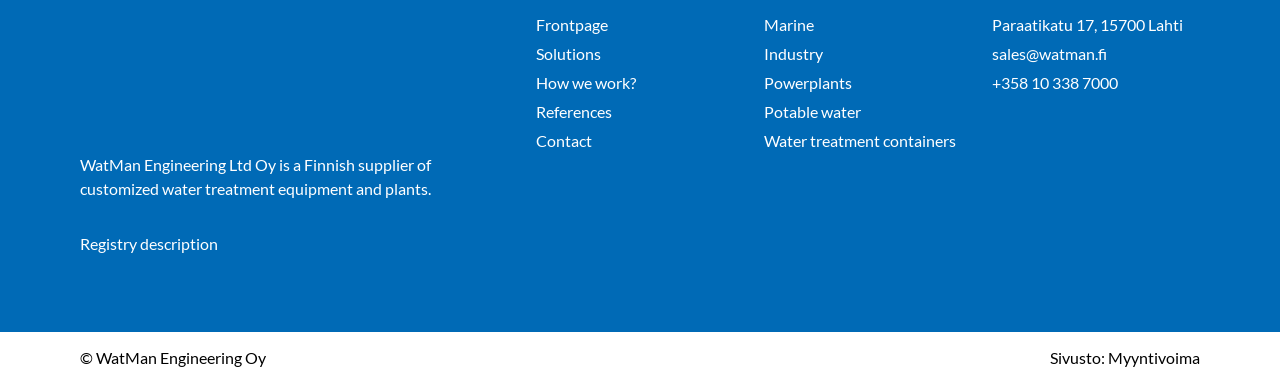Please identify the bounding box coordinates of the element that needs to be clicked to perform the following instruction: "visit Marine page".

[0.597, 0.035, 0.759, 0.098]